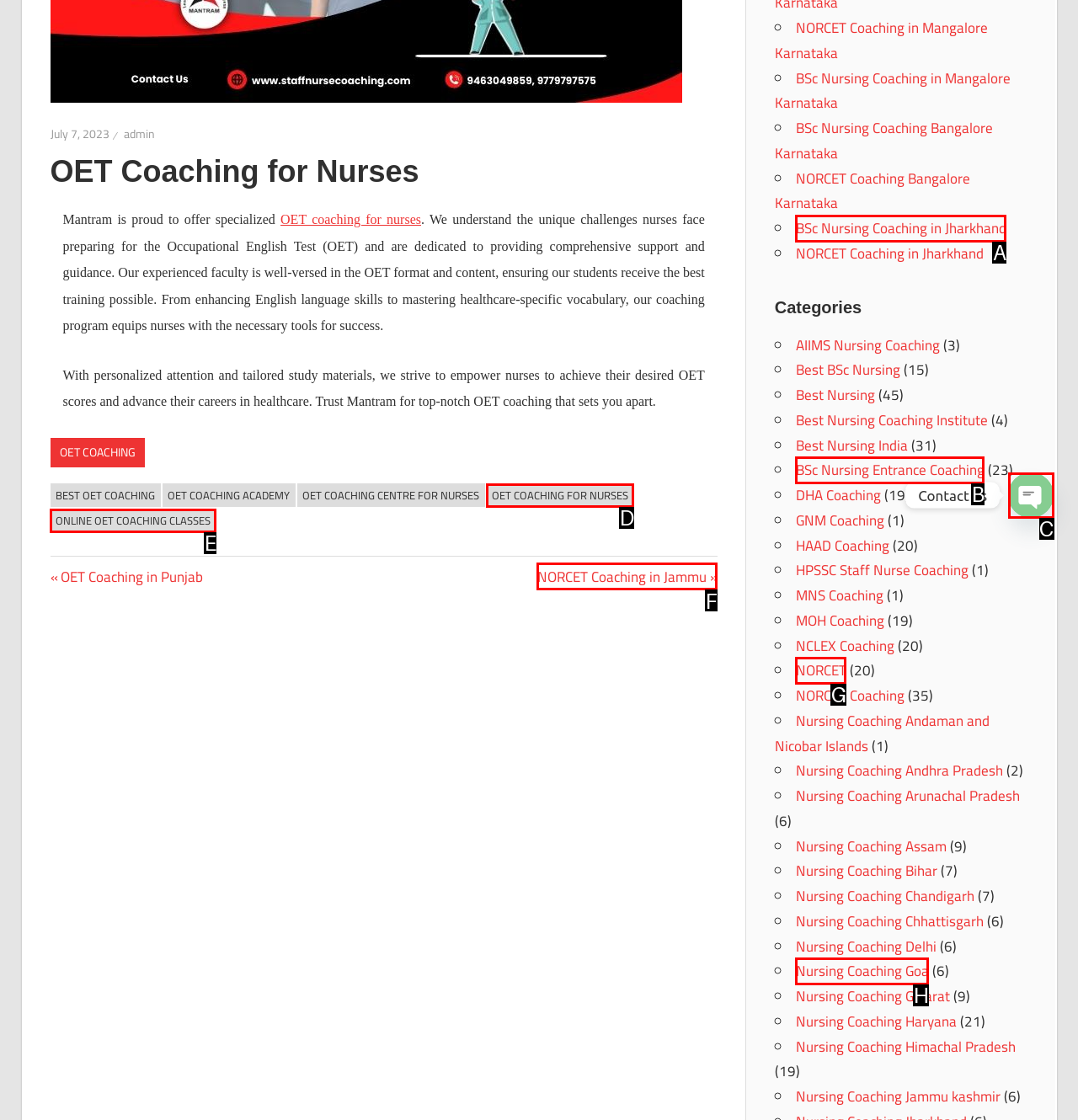Which HTML element matches the description: BSc Nursing Coaching in Jharkhand?
Reply with the letter of the correct choice.

A